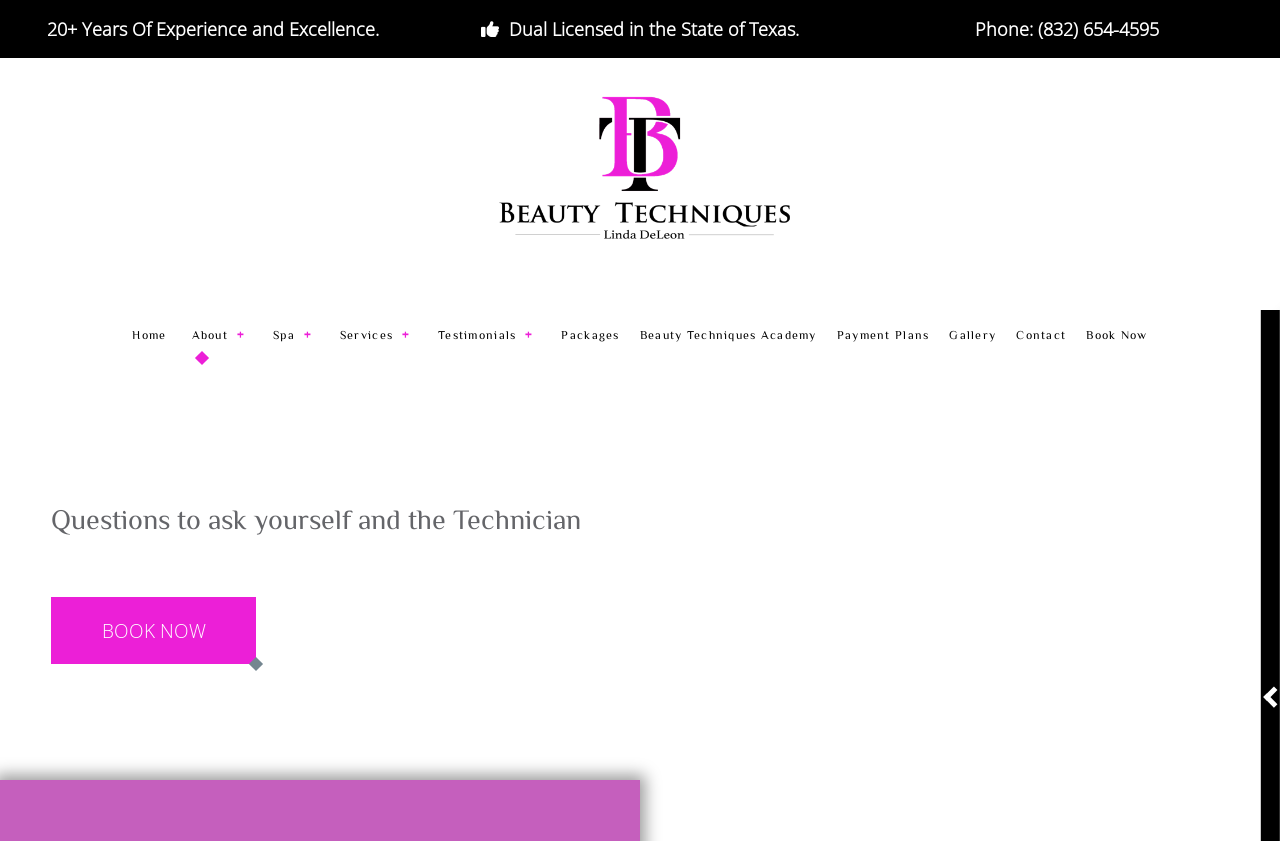Offer a detailed account of what is visible on the webpage.

This webpage is about Q&A related to permanent makeup, microblading, and cryotherapy. At the top, there is a logo of Beauty Techniques, accompanied by a navigation menu with multiple links to different sections of the website, including Home, About, Blog, and more. Below the logo, there are three lines of text: "20+ Years Of Experience and Excellence", "Dual Licensed in the State of Texas", and "Phone: (832) 654-4595".

On the left side of the page, there is a long list of links to various services offered, including Skin Care, Eyelash Perm and Lifts, Threading & Waxing Bar, and more. These links are organized into categories, such as Spa, Services, and Testimonials.

On the right side of the page, there is a section with a heading "Questions to ask yourself and the Technician", followed by a "BOOK NOW" button. This section appears to be related to the Q&A aspect of the webpage, providing guidance for individuals considering permanent makeup or related services.

Overall, the webpage is well-organized, with clear headings and concise text, making it easy to navigate and find specific information.